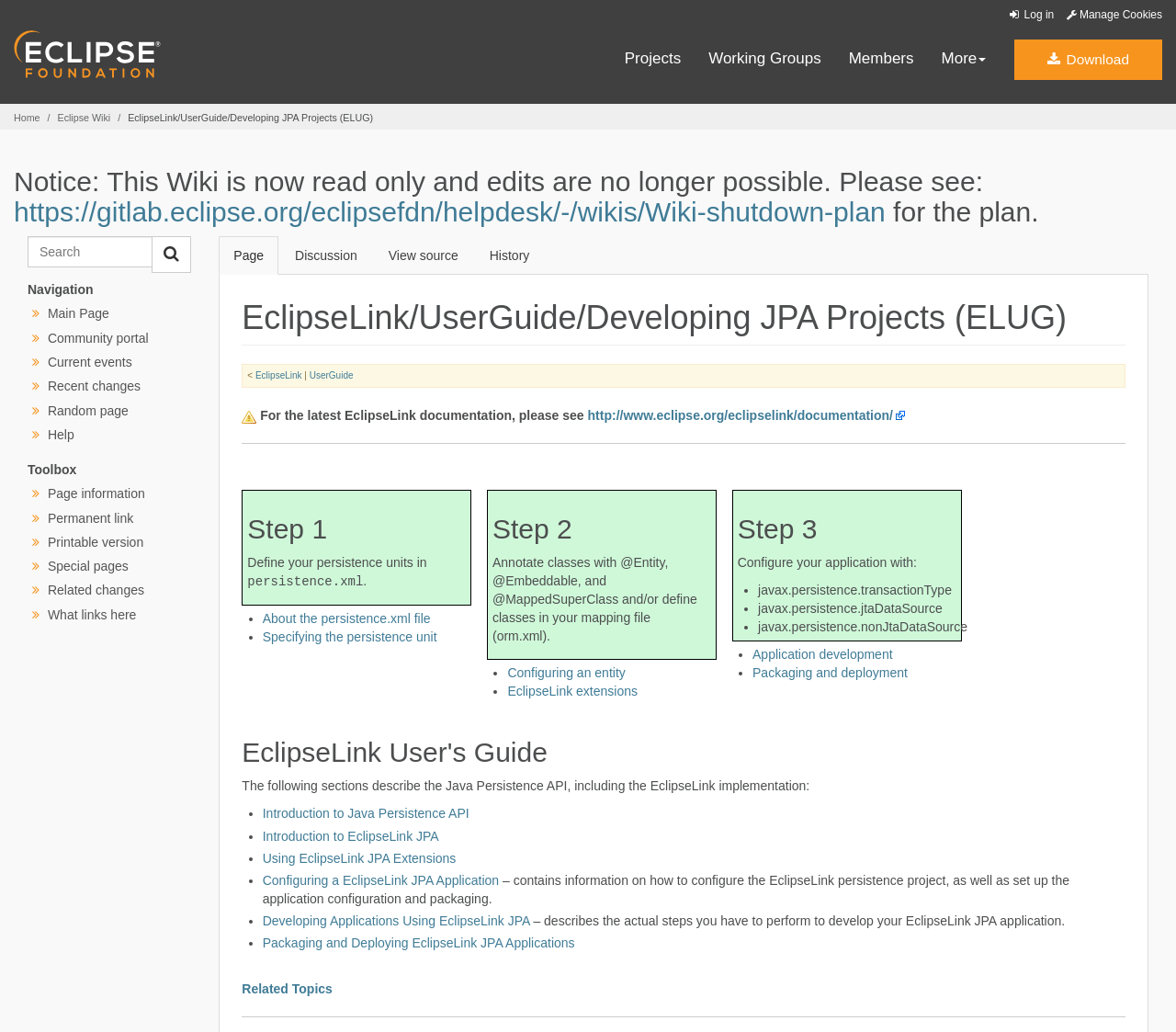What is the logo on the top left corner of the webpage? Using the information from the screenshot, answer with a single word or phrase.

Eclipse.org logo